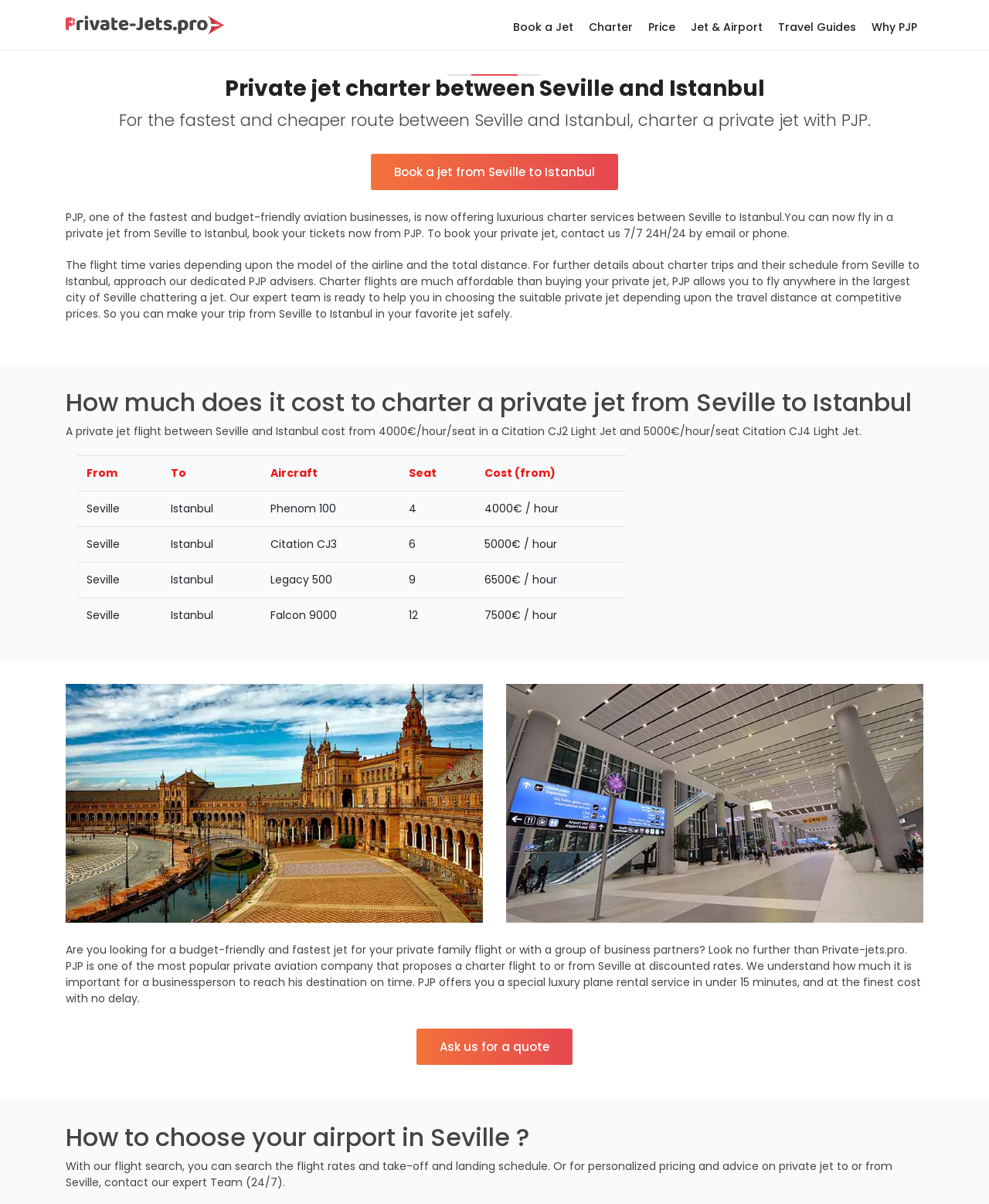Could you determine the bounding box coordinates of the clickable element to complete the instruction: "Click the 'Price' link"? Provide the coordinates as four float numbers between 0 and 1, i.e., [left, top, right, bottom].

[0.649, 0.016, 0.689, 0.036]